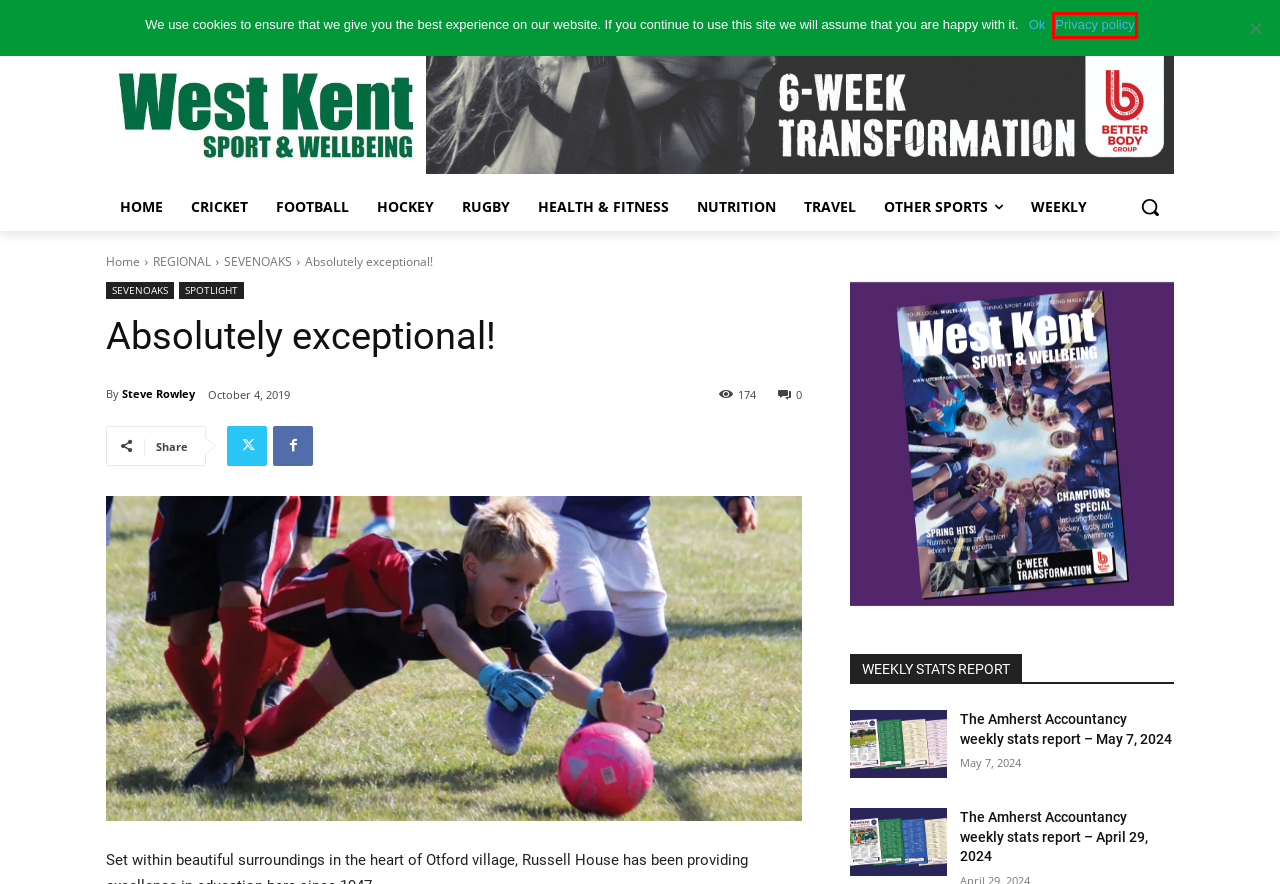With the provided webpage screenshot containing a red bounding box around a UI element, determine which description best matches the new webpage that appears after clicking the selected element. The choices are:
A. ALL | Local Sports News
B. REGIONAL | Local Sports News
C. AMHERST WEEKLY STATS | Local Sports News
D. SEVENOAKS | Local Sports News
E. Steve Rowley | Local Sports News
F. PRIVACY POLICY | Local Sports News
G. The Amherst Accountancy weekly stats report – May 7, 2024 | Local Sports News
H. NUTRITION | Local Sports News

F